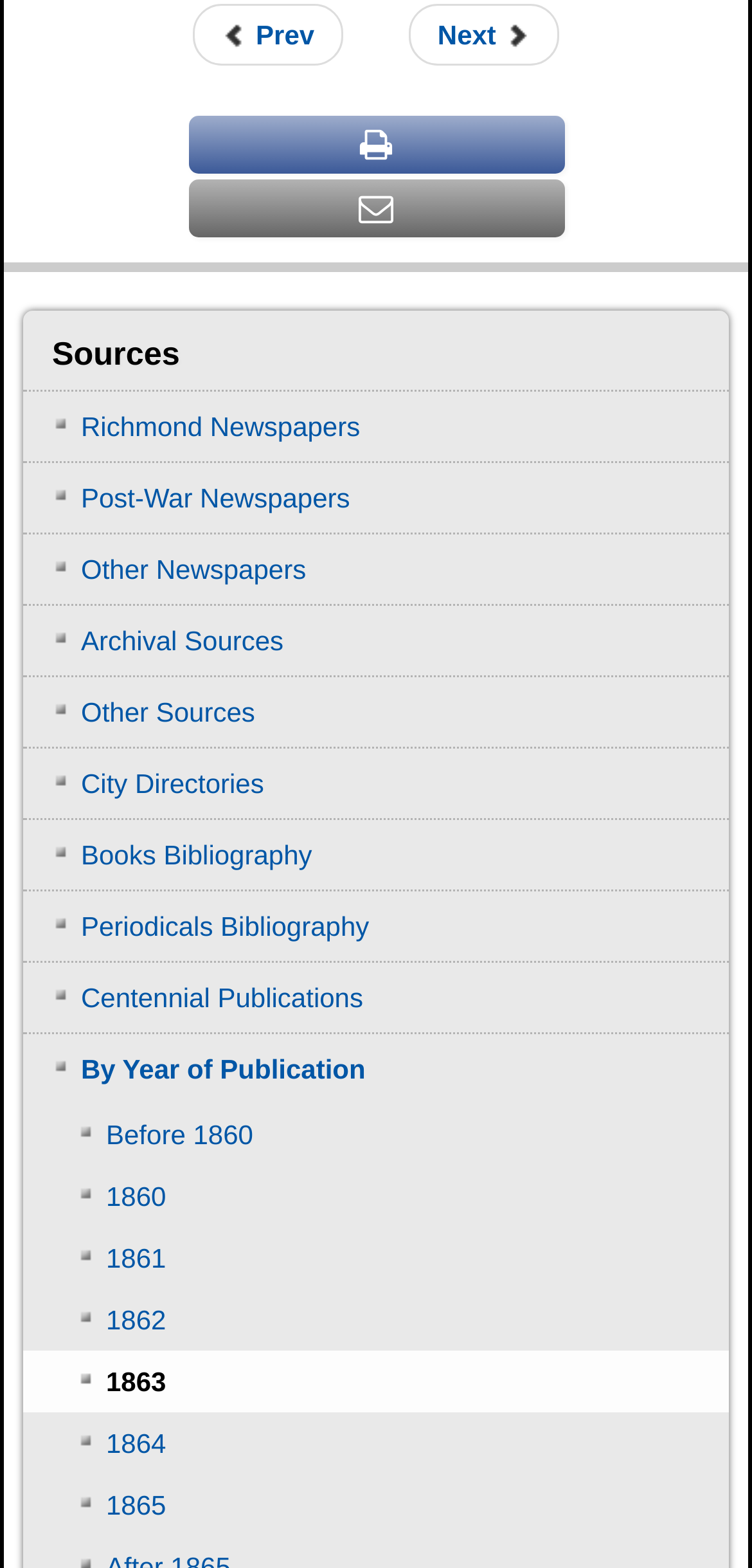Select the bounding box coordinates of the element I need to click to carry out the following instruction: "view sources".

[0.069, 0.217, 0.931, 0.243]